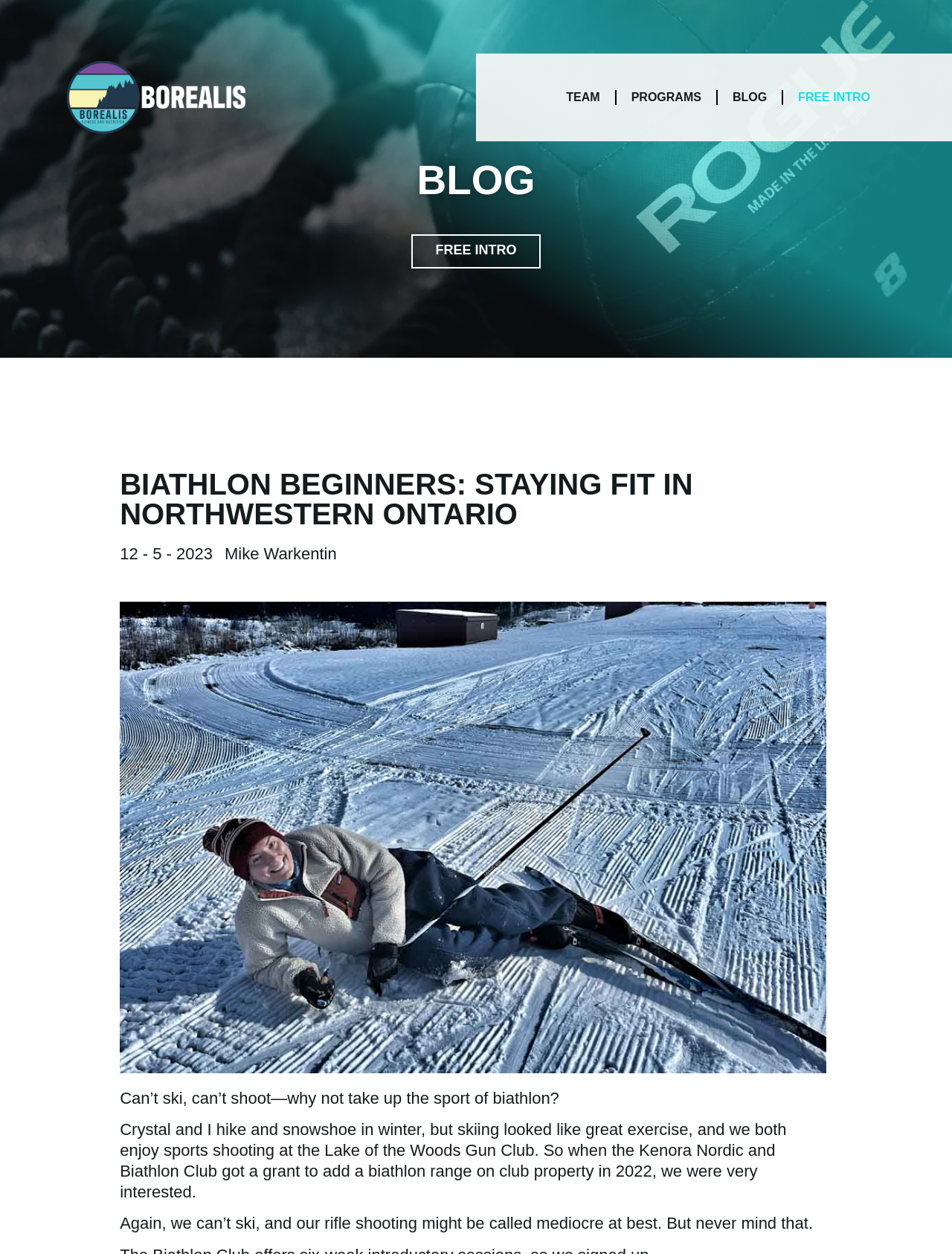What is the author's experience with skiing?
Provide a detailed answer to the question, using the image to inform your response.

The text 'Can’t ski, can’t shoot—why not take up the sport of biathlon?' and 'Again, we can’t ski...' indicate that the author is not experienced with skiing.